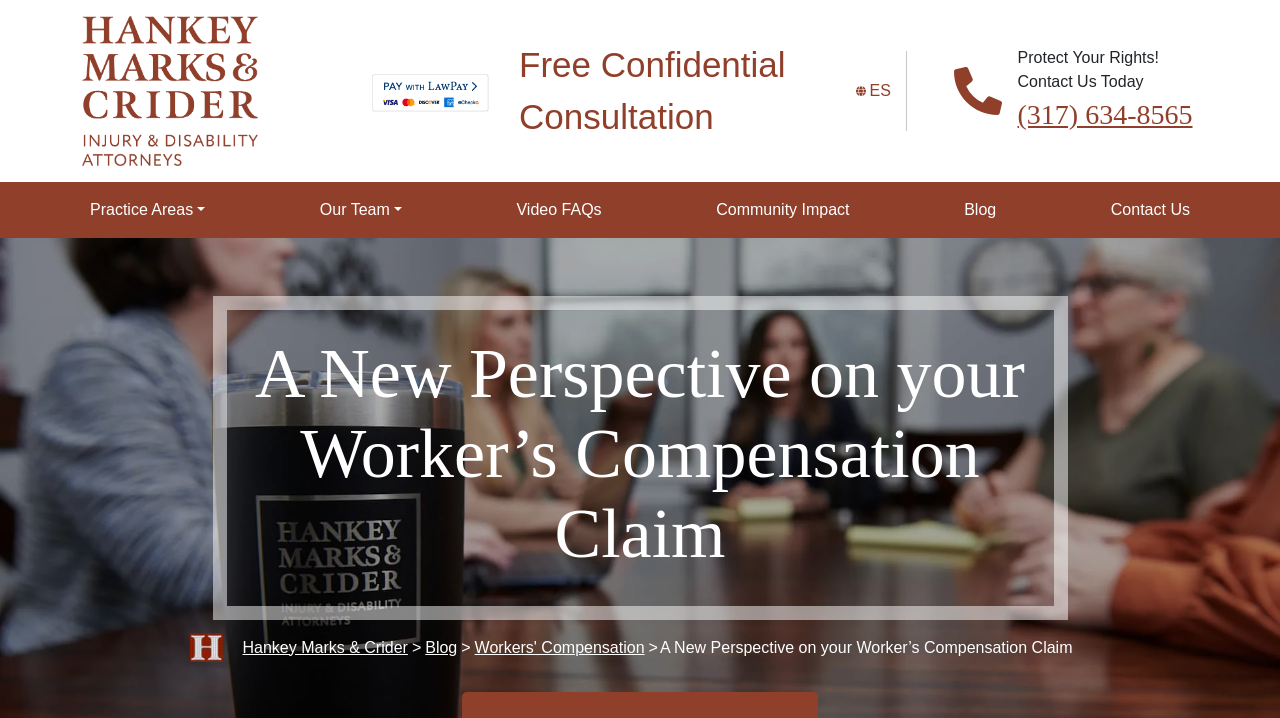Identify the bounding box coordinates for the UI element described as follows: "title="Webcore Nigeria"". Ensure the coordinates are four float numbers between 0 and 1, formatted as [left, top, right, bottom].

None